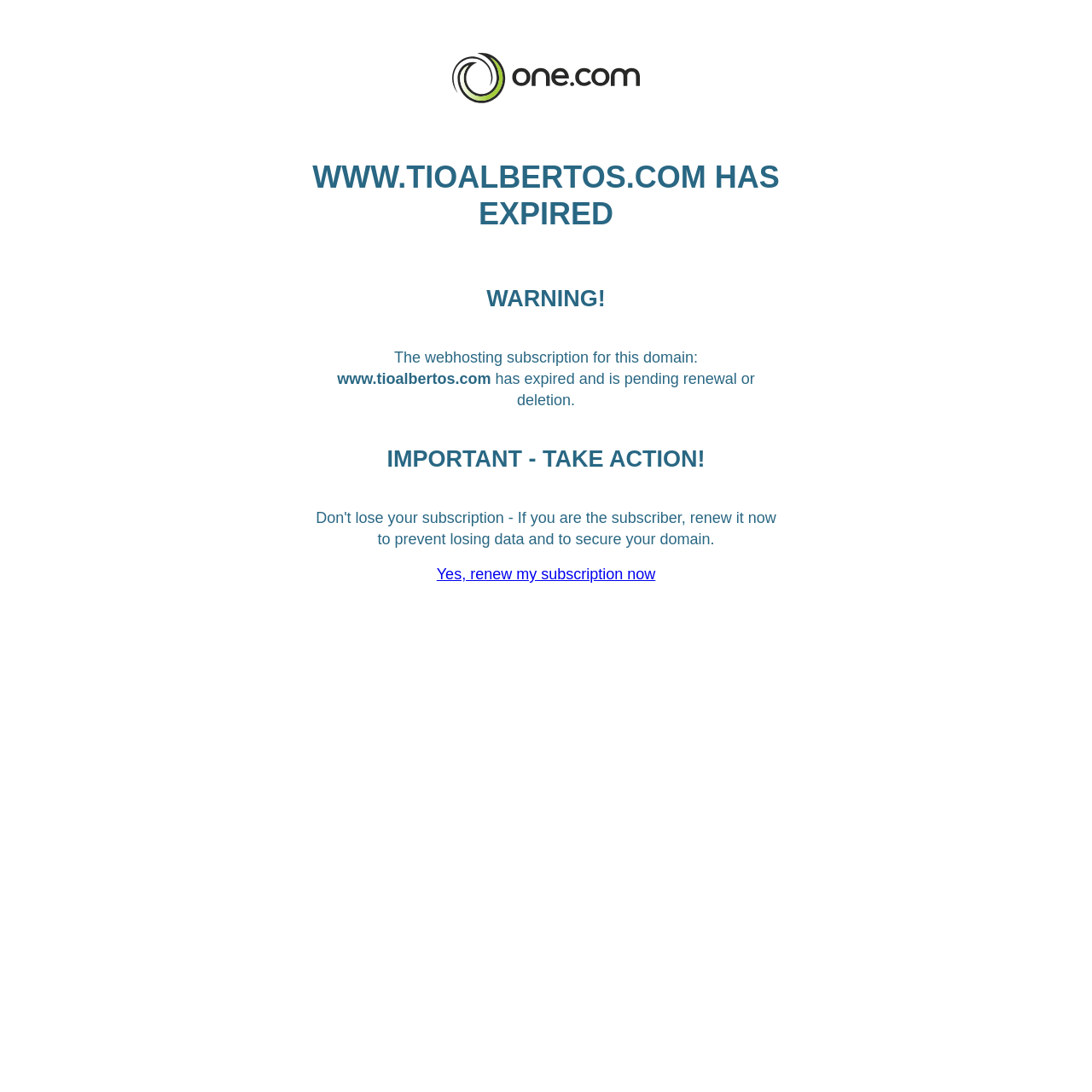Based on the visual content of the image, answer the question thoroughly: What action is recommended?

The webpage has a heading 'IMPORTANT - TAKE ACTION!' and a link 'Yes, renew my subscription now' which suggests that the recommended action is to renew the subscription.